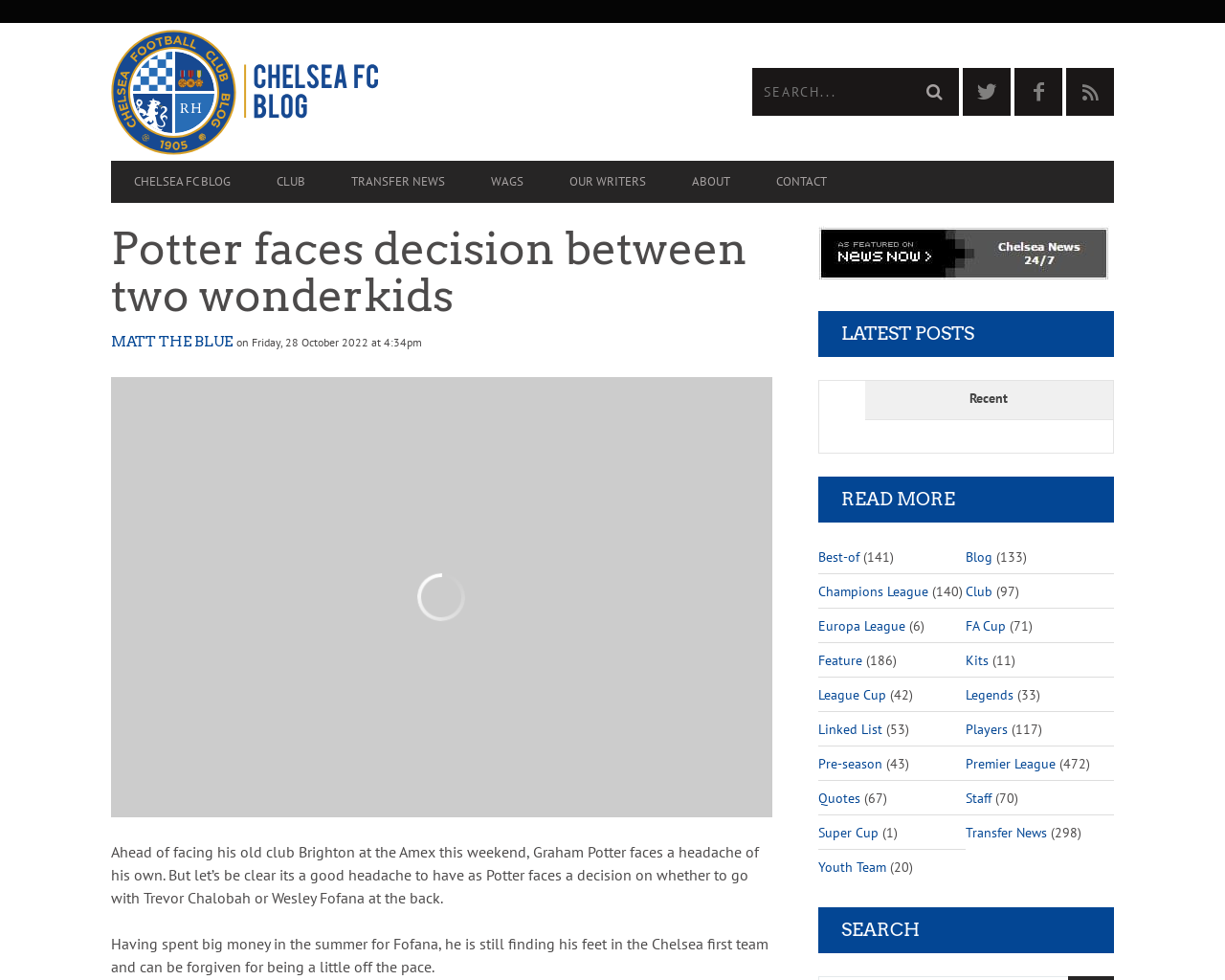Determine the bounding box for the UI element as described: "About". The coordinates should be represented as four float numbers between 0 and 1, formatted as [left, top, right, bottom].

[0.546, 0.168, 0.615, 0.203]